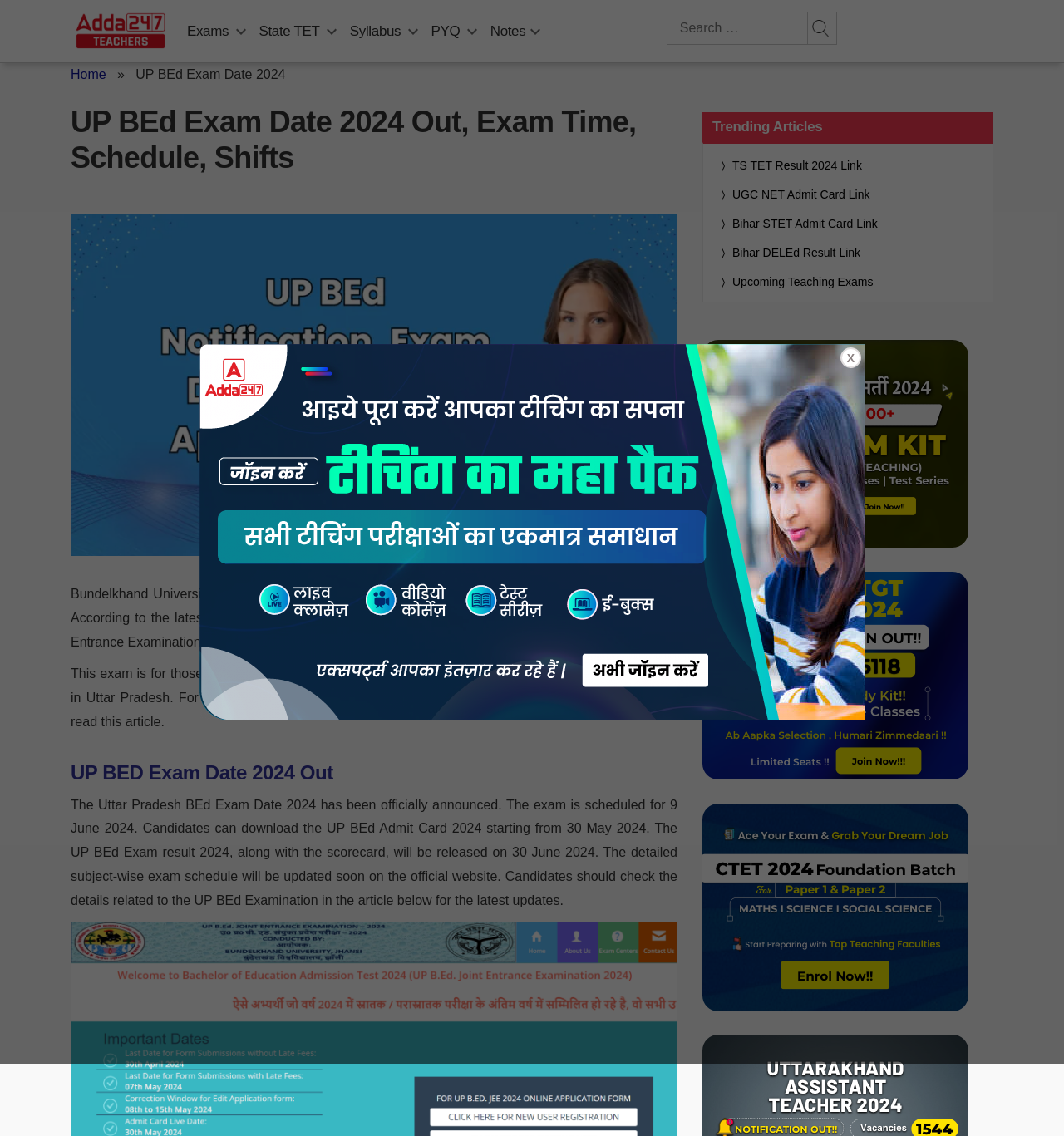Describe the webpage in detail, including text, images, and layout.

The webpage is about the UP B.Ed Exam Date 2024. At the top left corner, there is a logo and a navigation menu with links to "Exams", "State TET", "Syllabus", "PYQ", and "Notes". On the right side of the navigation menu, there is a search bar with a search button.

Below the navigation menu, there is a heading that reads "UP BEd Exam Date 2024 Out, Exam Time, Schedule, Shifts". Below this heading, there is an image related to the UP BED Notification, Exam Date, Eligibility, and Application Form.

The main content of the webpage is divided into two sections. The left section contains information about the UP B.Ed Exam Date 2024, including the announcement of the exam date, eligibility, and application form. There are three paragraphs of text that provide details about the exam, including the date, time, and schedule.

The right section of the webpage contains a heading that reads "Trending Articles" and lists five links to related articles, including "TS TET Result 2024 Link", "UGC NET Admit Card Link", "Bihar STET Admit Card Link", "Bihar DELEd Result Link", and "Upcoming Teaching Exams". Below these links, there are three links to "NVS Exam", "EMRS", and "EMRS" with corresponding images.

There are two advertisements on the webpage, one at the top right corner and another at the bottom left corner.